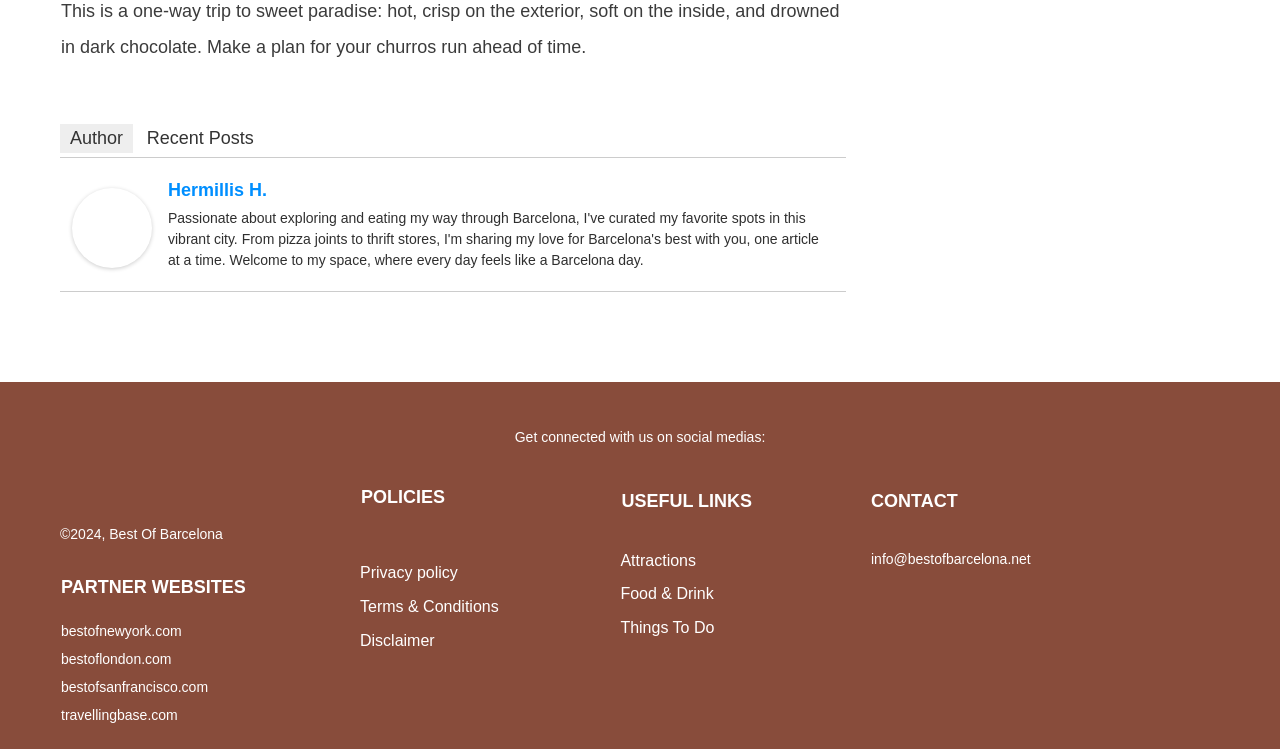Who is the author of the article?
From the details in the image, answer the question comprehensively.

The author of the article can be found by looking at the link 'Hermillis H.' which is located below the descriptive text about churros. This link is accompanied by an image, indicating that it is the author's profile.